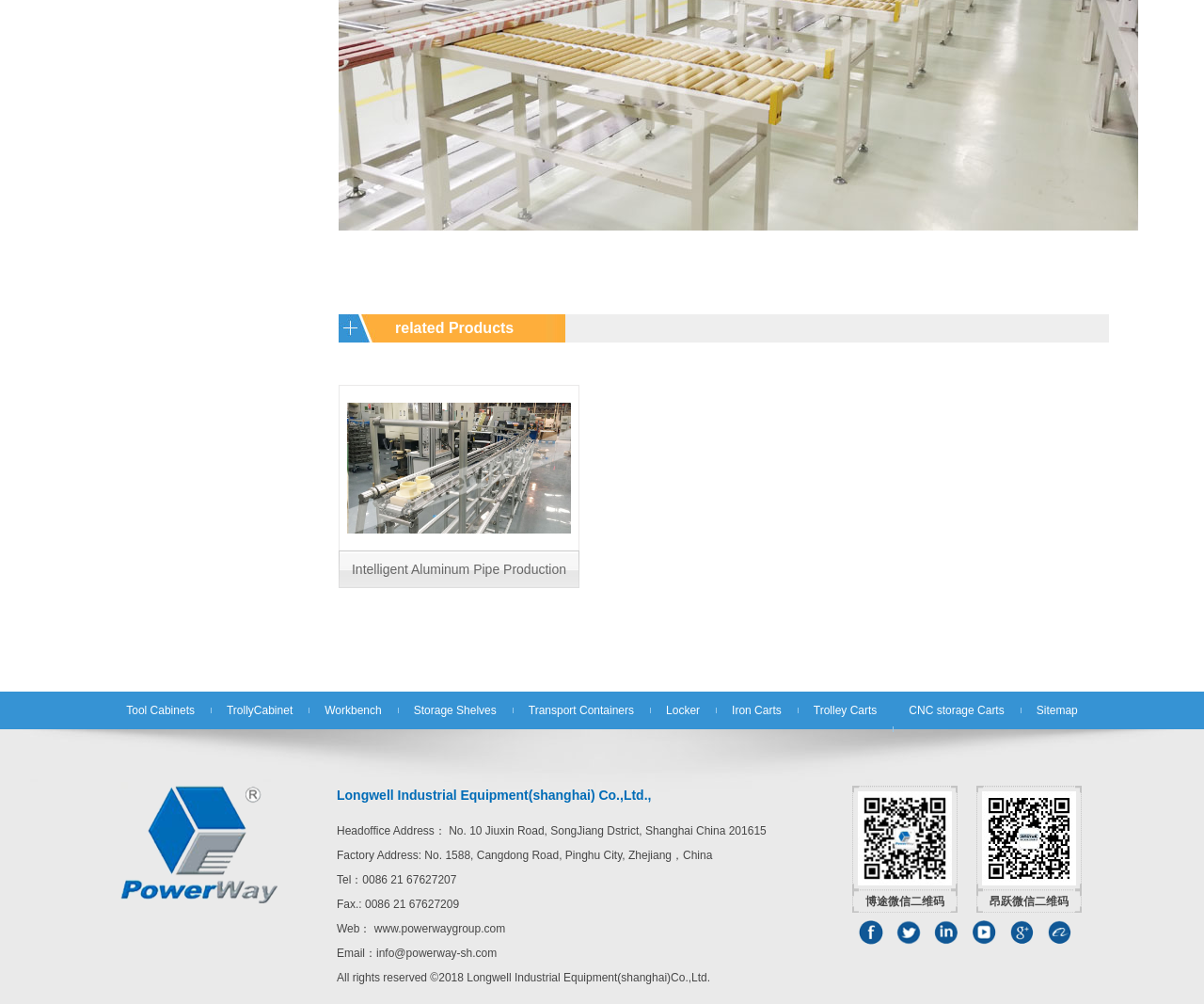What is the address of the head office?
Using the visual information, answer the question in a single word or phrase.

No. 10 Jiuxin Road, SongJiang Dstrict, Shanghai China 201615